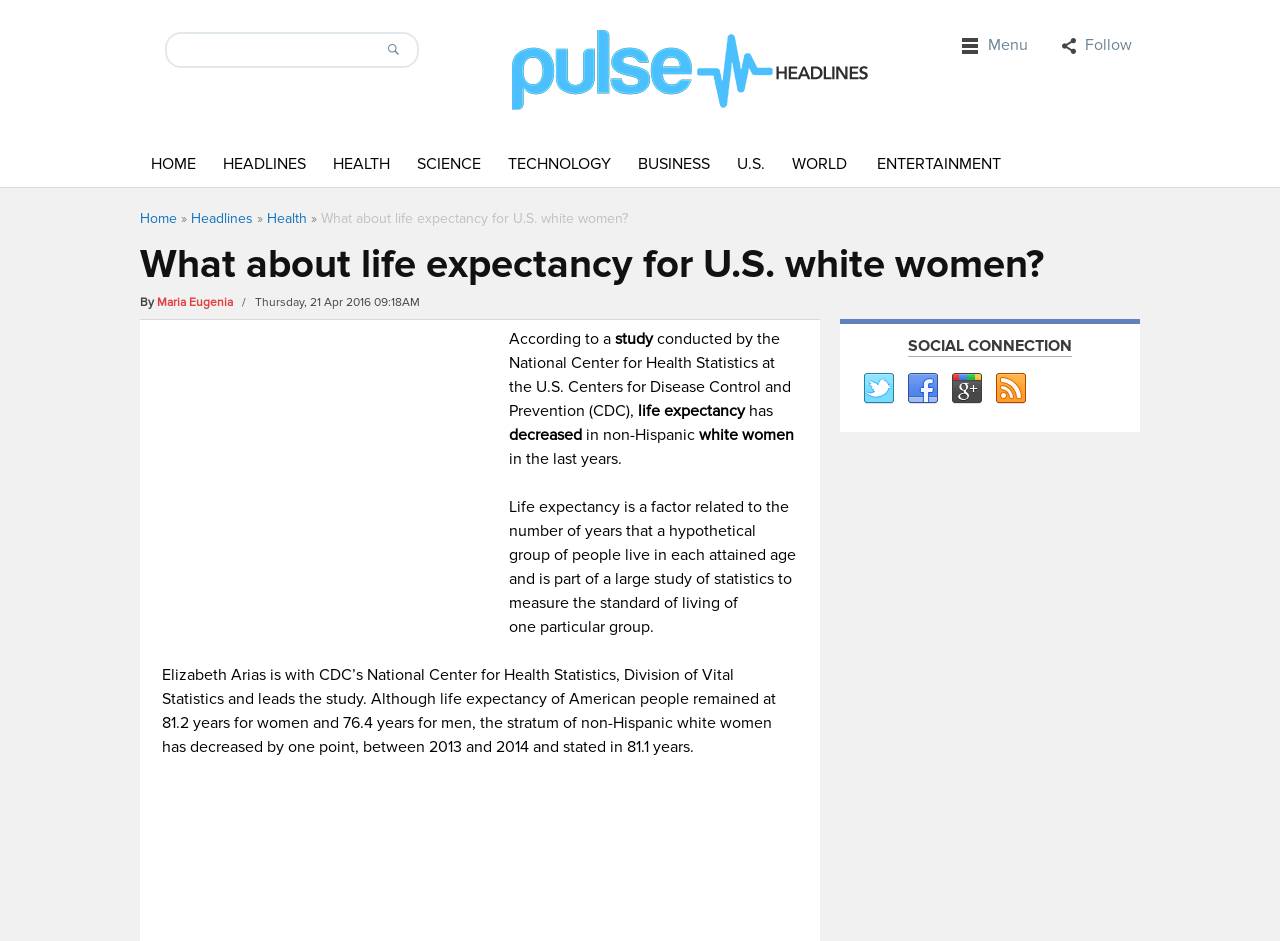Return the bounding box coordinates of the UI element that corresponds to this description: "aria-label="Advertisement" name="aswift_1" title="Advertisement"". The coordinates must be given as four float numbers in the range of 0 and 1, [left, top, right, bottom].

[0.127, 0.347, 0.39, 0.645]